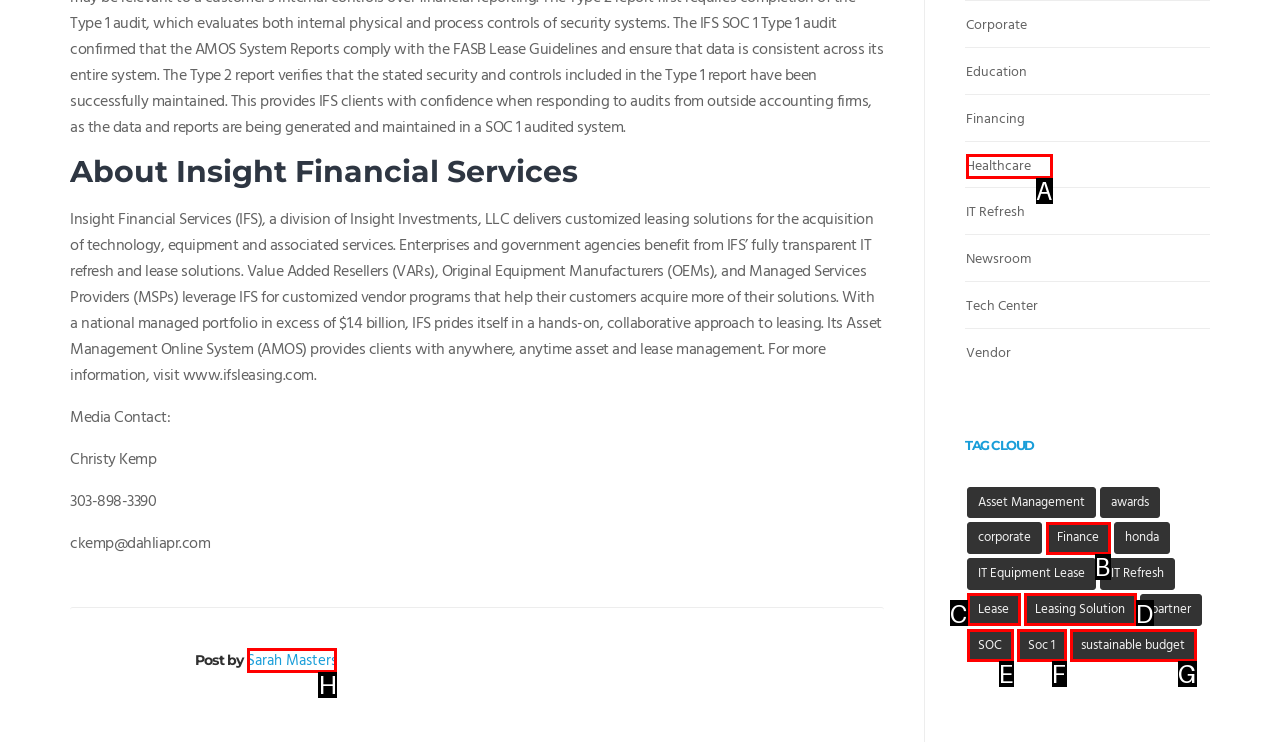Determine which HTML element should be clicked to carry out the following task: View Sarah Masters' profile Respond with the letter of the appropriate option.

H